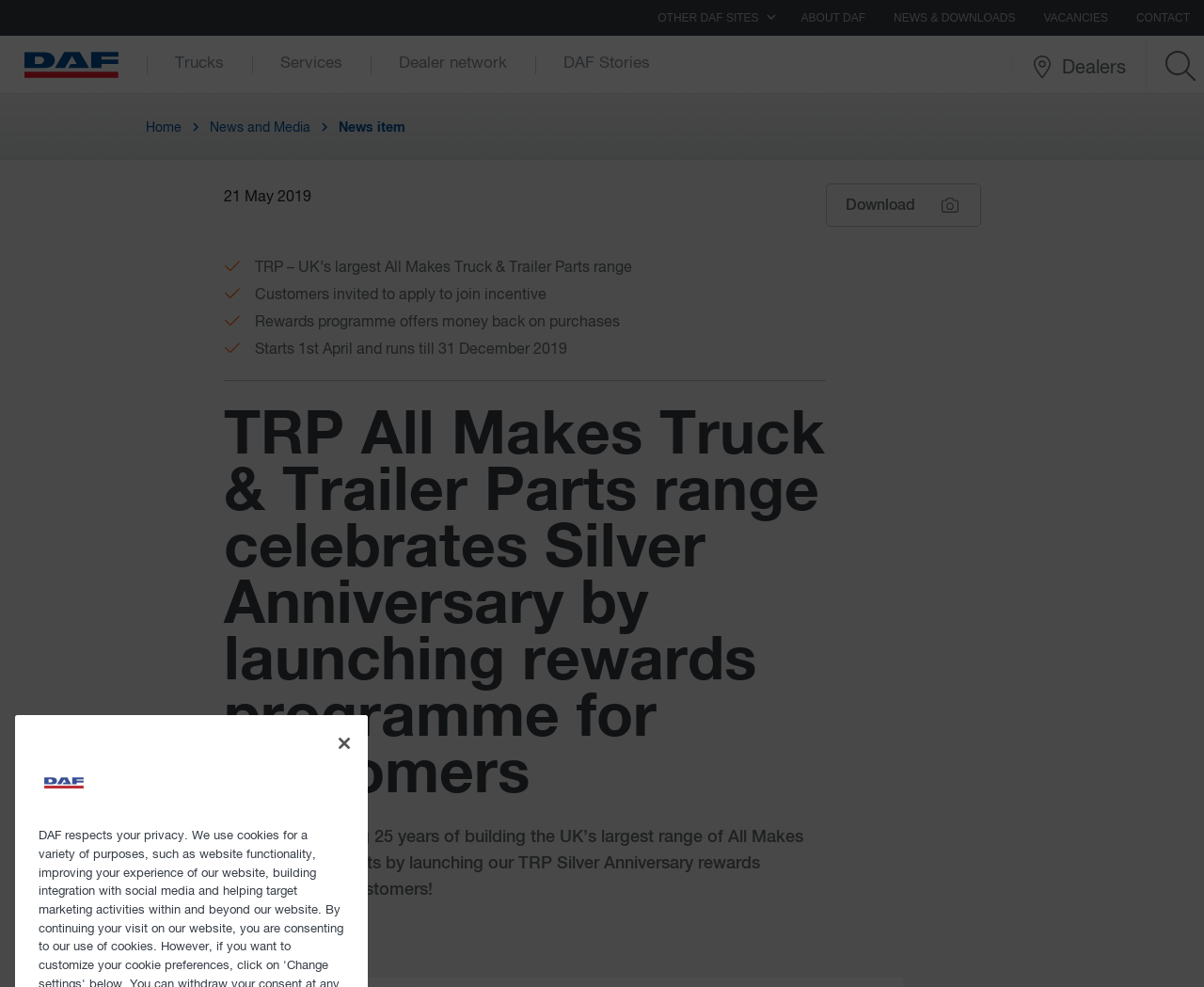Respond to the question with just a single word or phrase: 
What is the company celebrating?

25 years